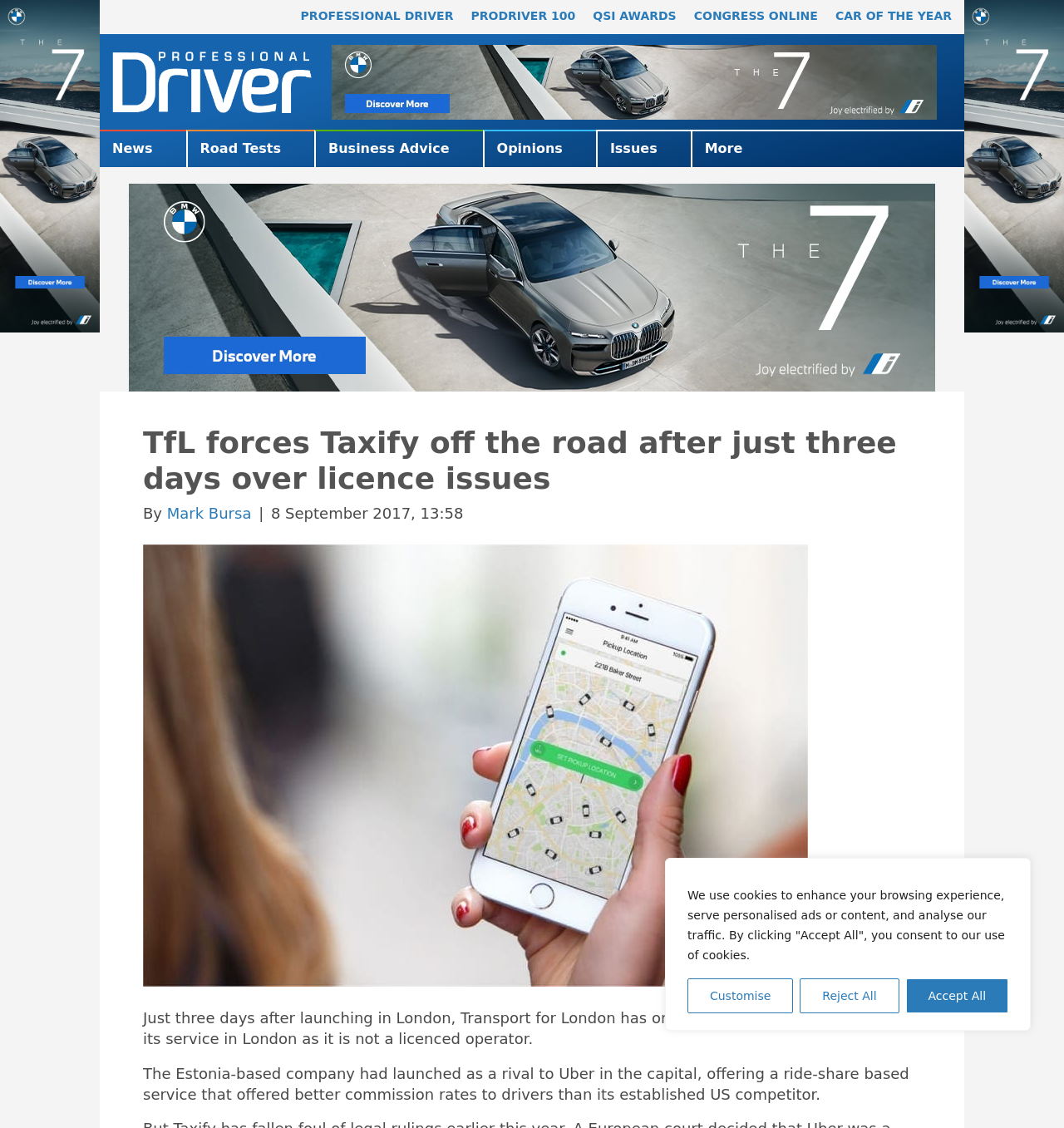Could you highlight the region that needs to be clicked to execute the instruction: "View shopping cart"?

None